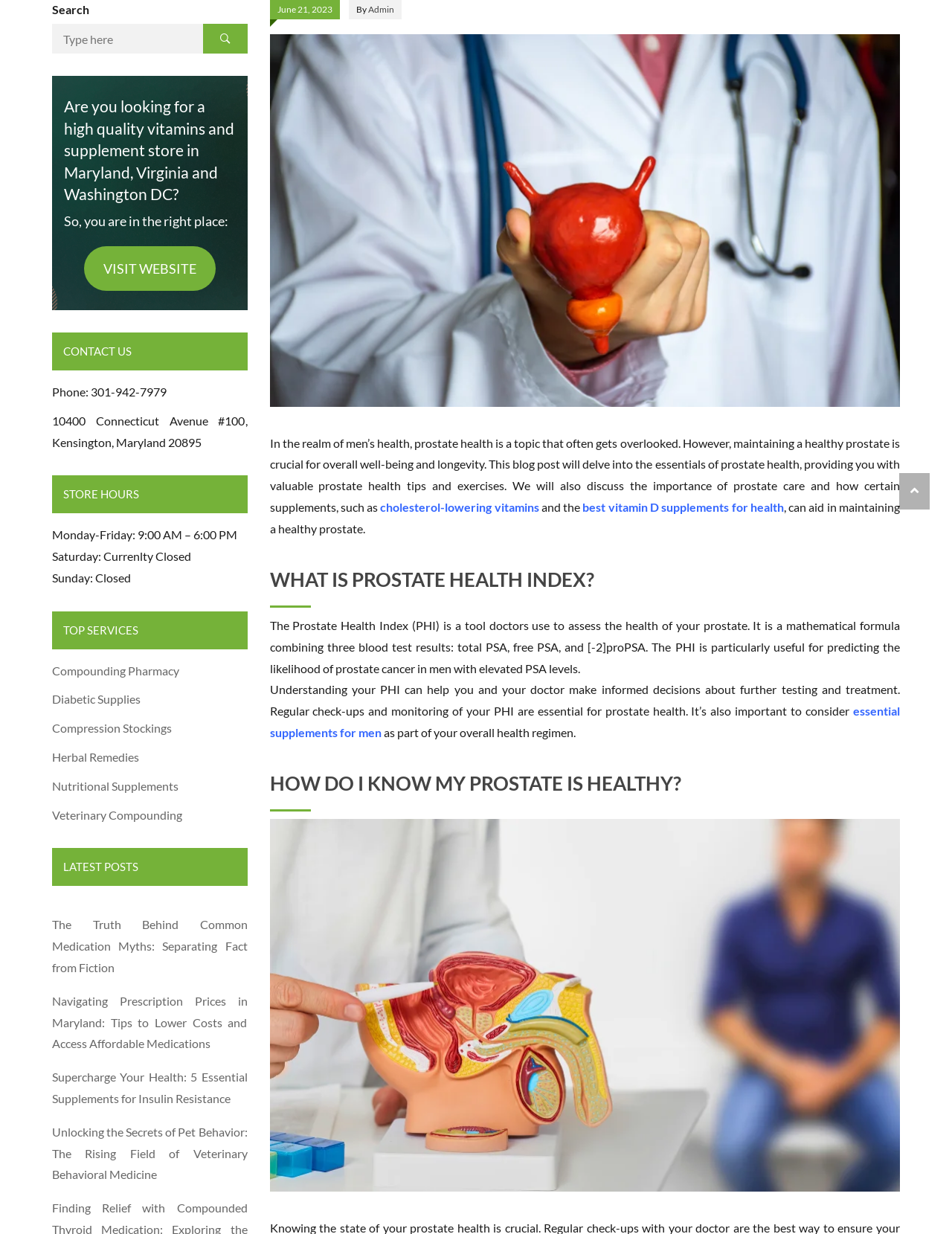Identify the bounding box of the UI component described as: "Nutritional Supplements".

[0.055, 0.631, 0.188, 0.642]